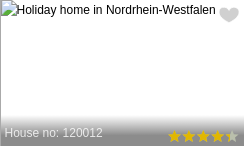Answer in one word or a short phrase: 
What is the location of the holiday home?

Nordrhein-Westfalen